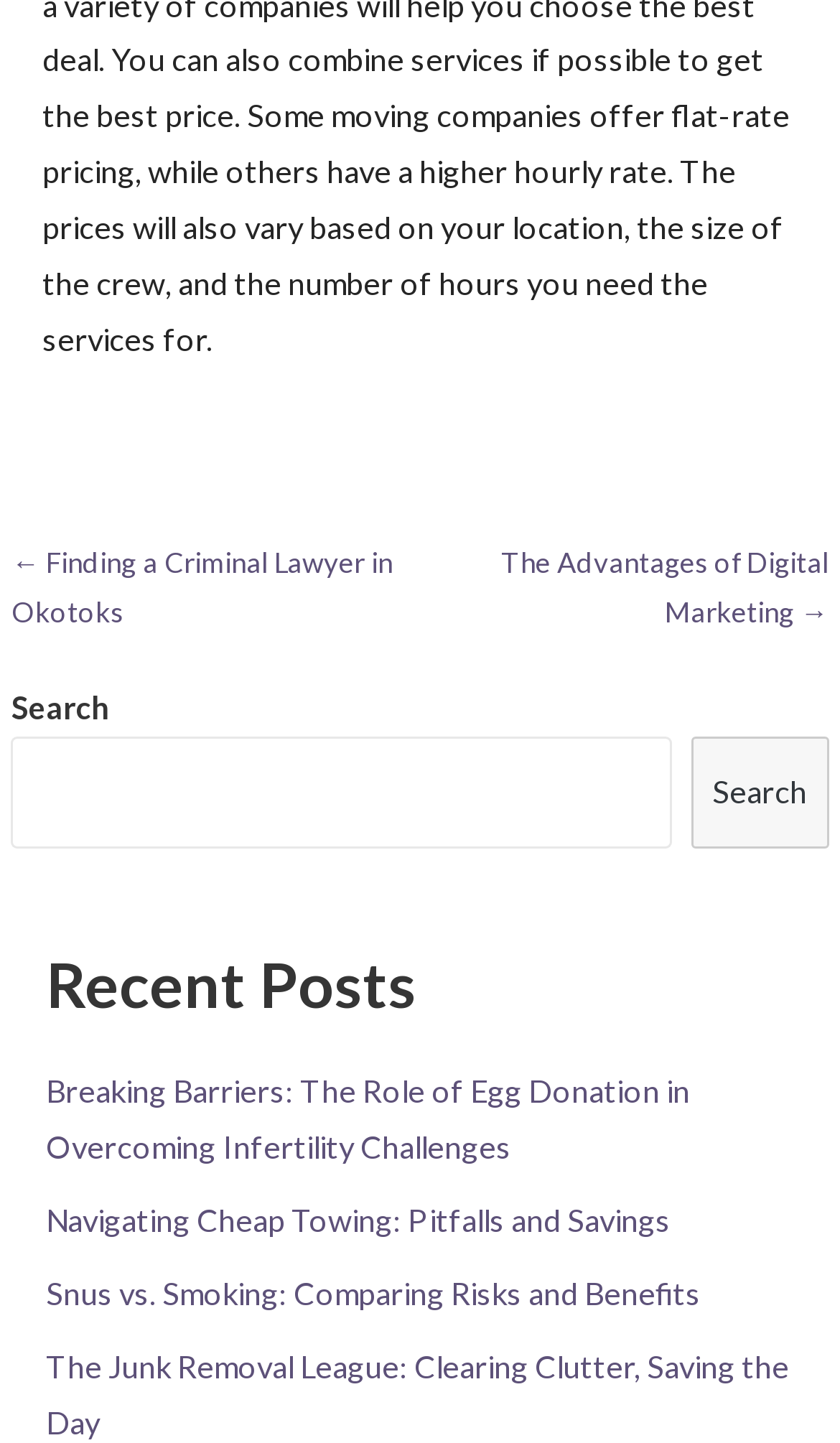Respond with a single word or phrase to the following question: Is there a way to navigate to previous posts?

Yes